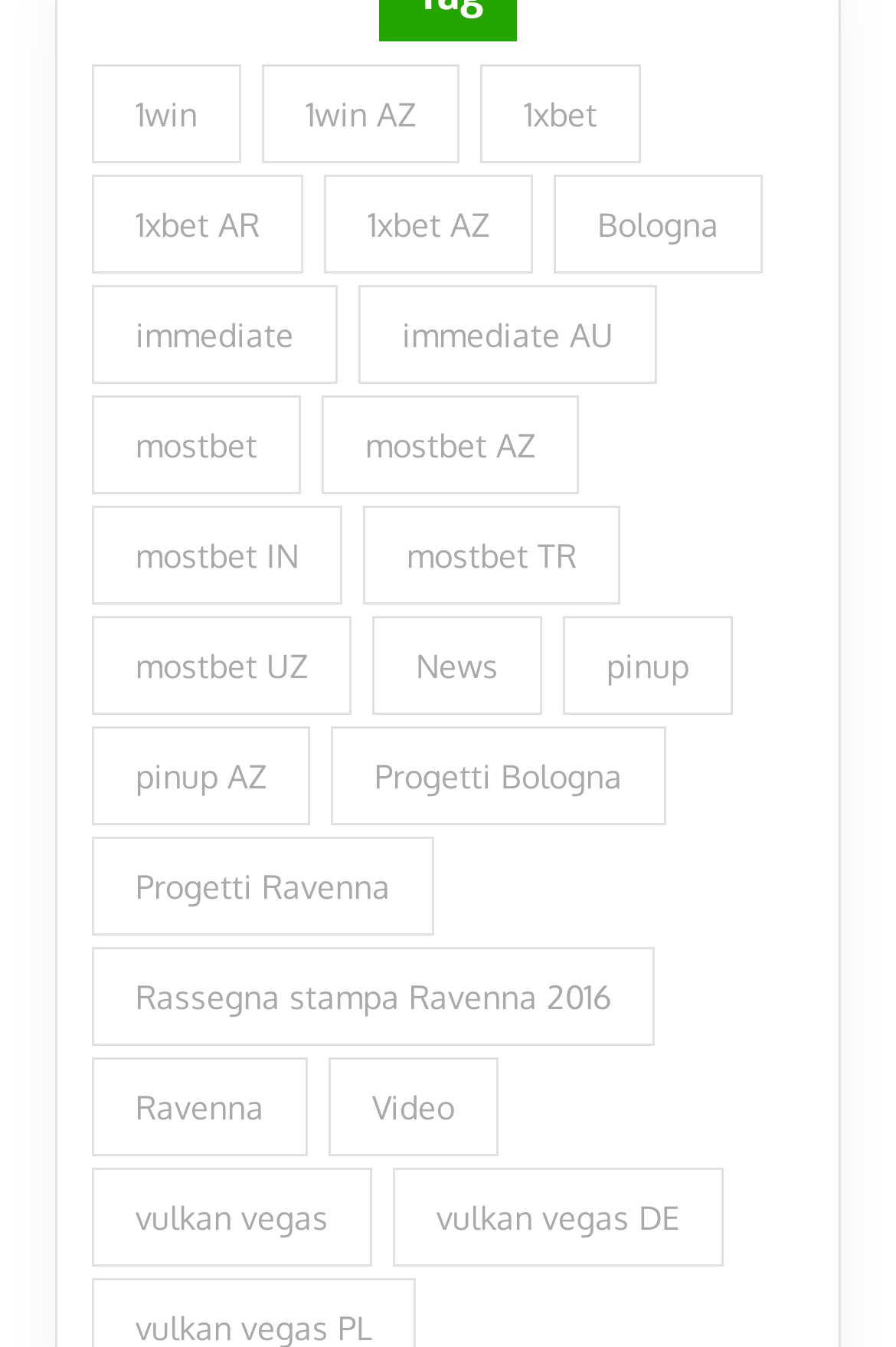Determine the bounding box coordinates of the clickable element to achieve the following action: 'watch videos'. Provide the coordinates as four float values between 0 and 1, formatted as [left, top, right, bottom].

[0.367, 0.785, 0.556, 0.858]